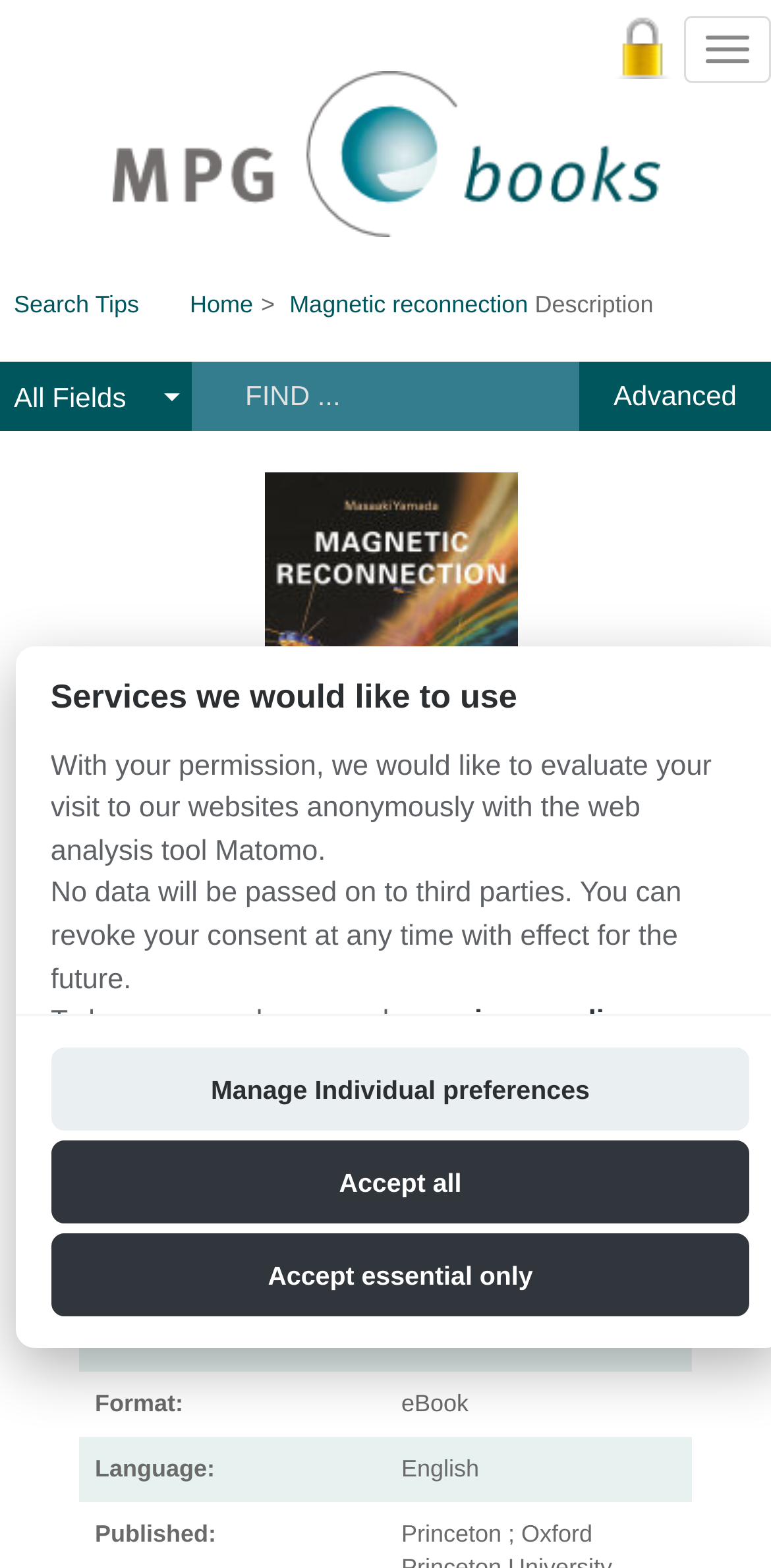Determine the bounding box coordinates of the region that needs to be clicked to achieve the task: "Search for a book".

[0.287, 0.231, 0.706, 0.274]